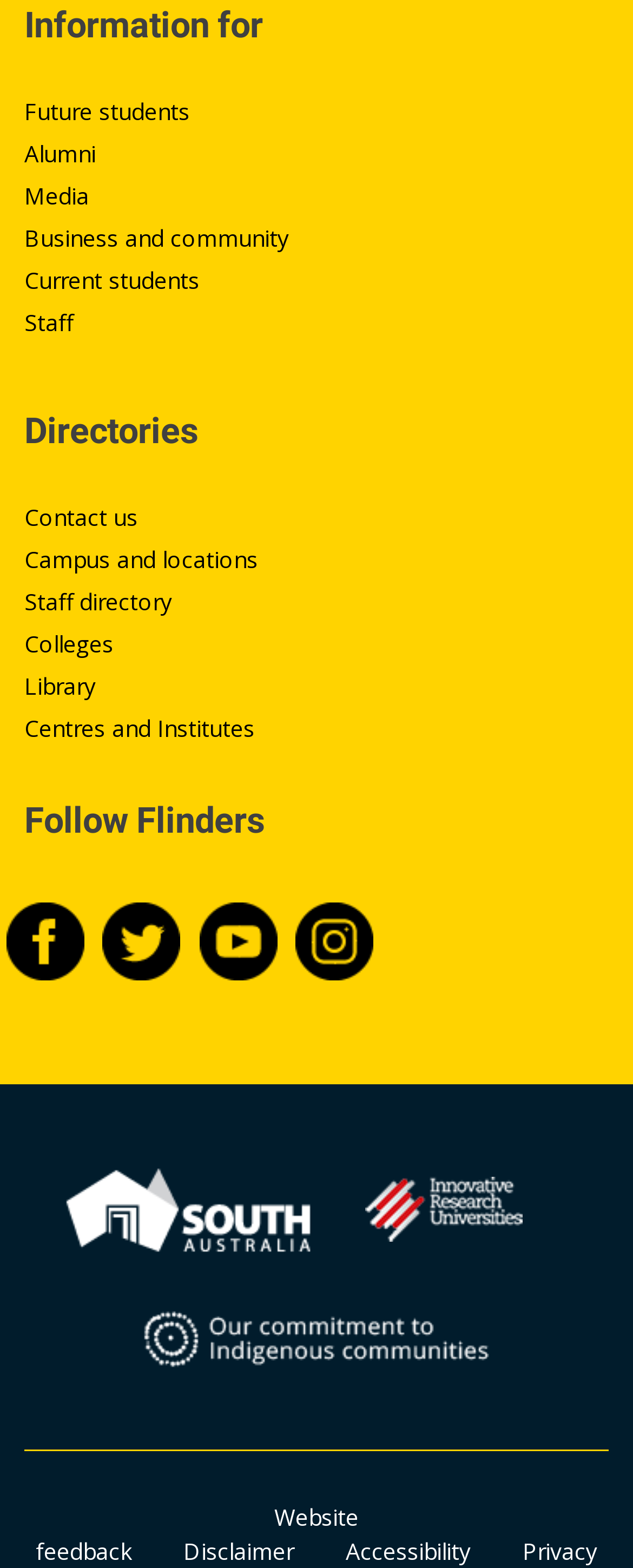Please predict the bounding box coordinates of the element's region where a click is necessary to complete the following instruction: "Click on Future students". The coordinates should be represented by four float numbers between 0 and 1, i.e., [left, top, right, bottom].

[0.038, 0.061, 0.3, 0.08]